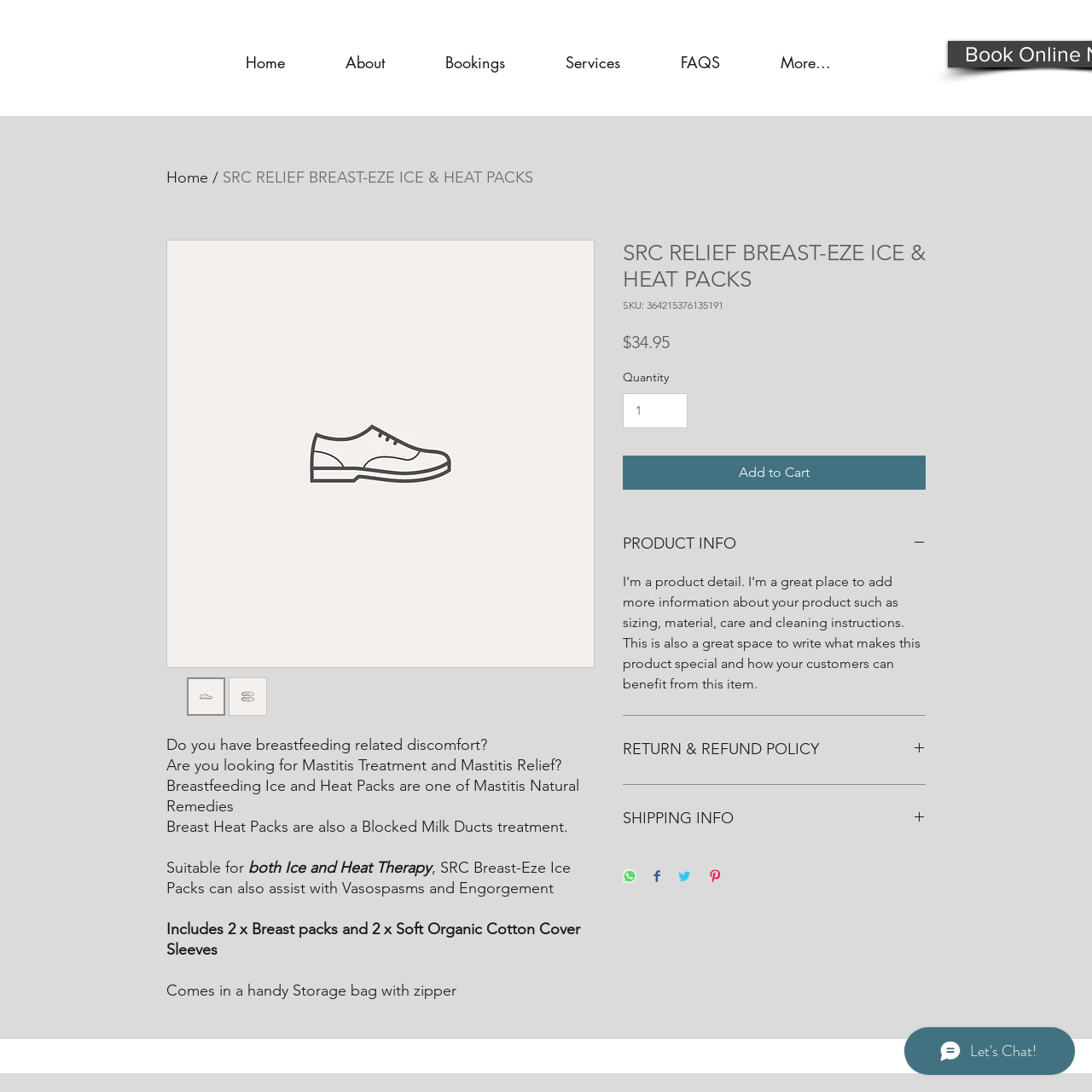Locate the bounding box coordinates of the area where you should click to accomplish the instruction: "Click the HOME link".

None